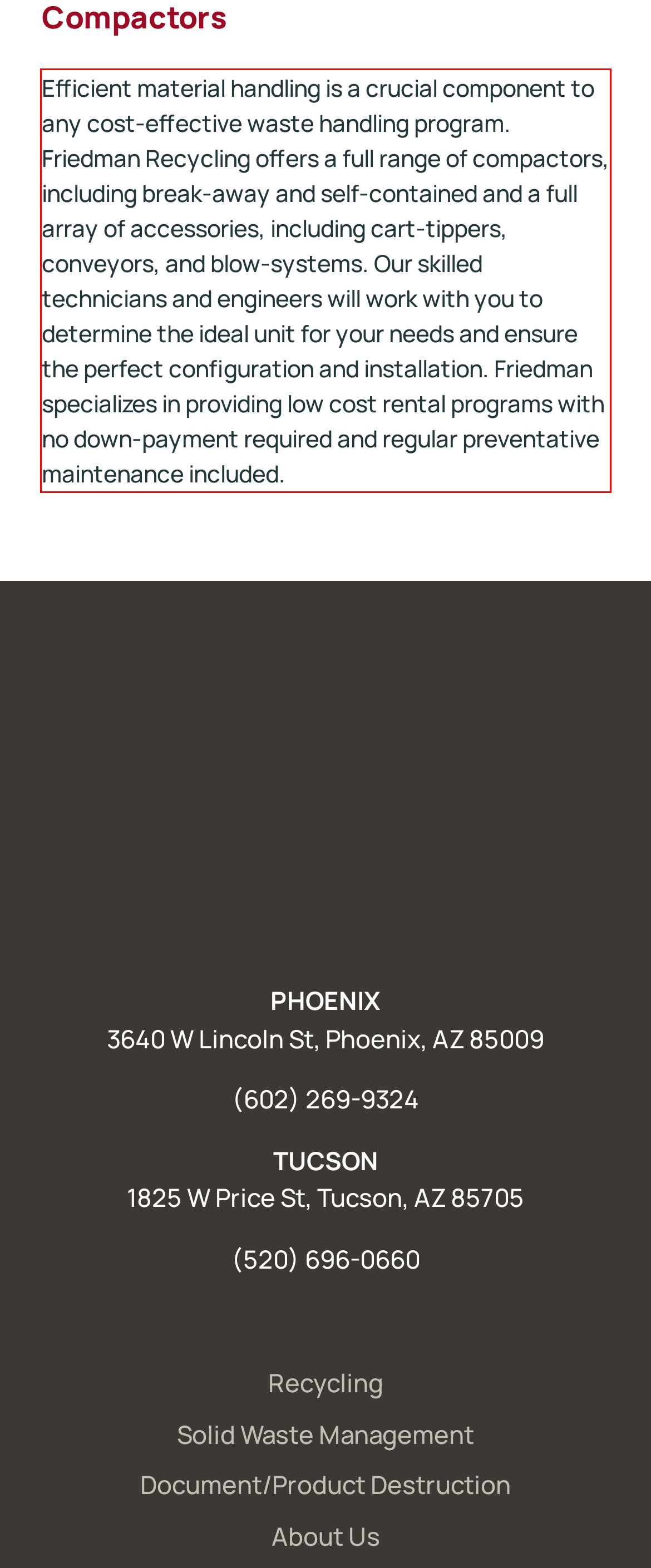Given a webpage screenshot with a red bounding box, perform OCR to read and deliver the text enclosed by the red bounding box.

Efficient material handling is a crucial component to any cost-effective waste handling program. Friedman Recycling offers a full range of compactors, including break-away and self-contained and a full array of accessories, including cart-tippers, conveyors, and blow-systems. Our skilled technicians and engineers will work with you to determine the ideal unit for your needs and ensure the perfect configuration and installation. Friedman specializes in providing low cost rental programs with no down-payment required and regular preventative maintenance included.